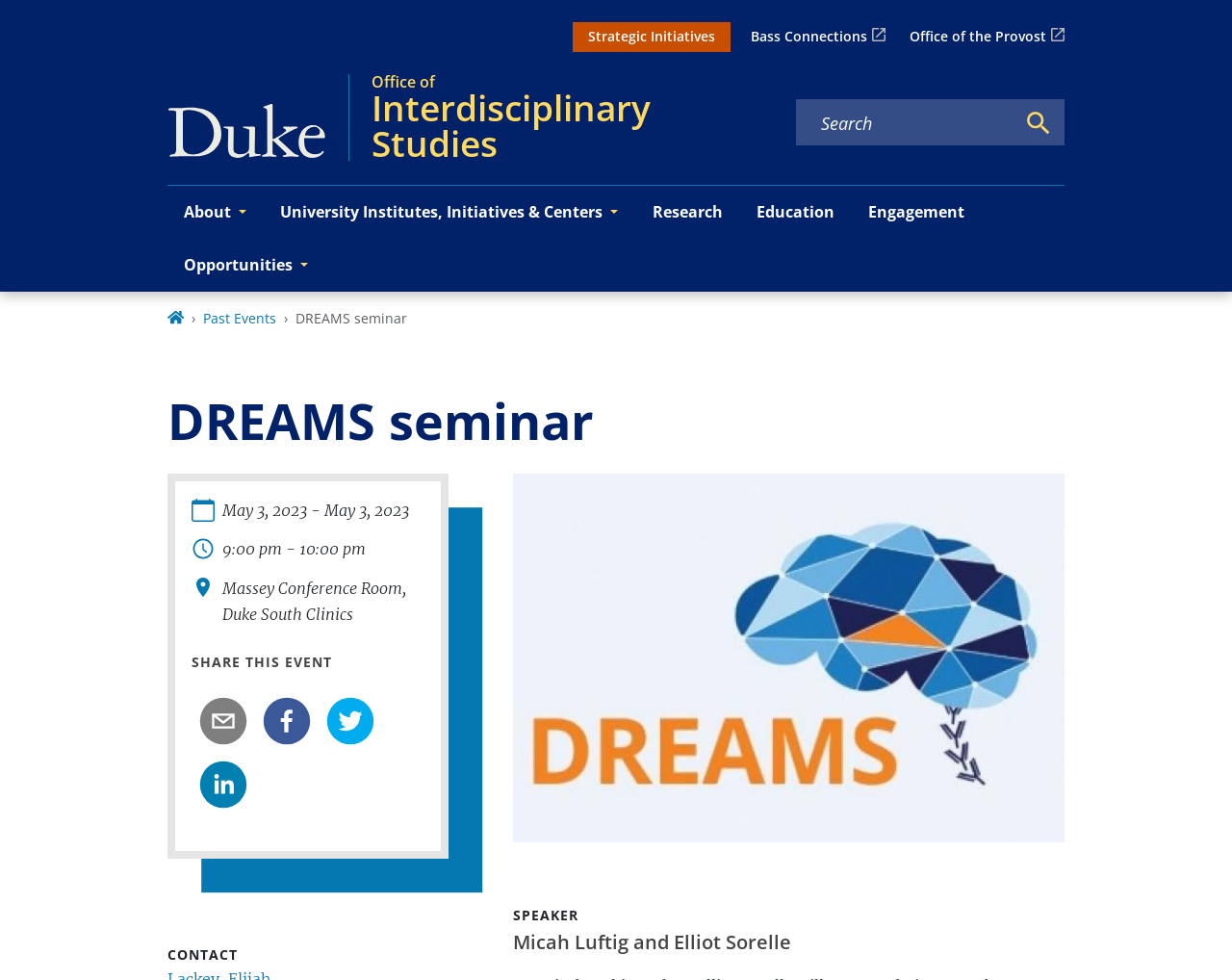Pinpoint the bounding box coordinates of the element you need to click to execute the following instruction: "View the 'Past Events' page". The bounding box should be represented by four float numbers between 0 and 1, in the format [left, top, right, bottom].

[0.165, 0.315, 0.224, 0.334]